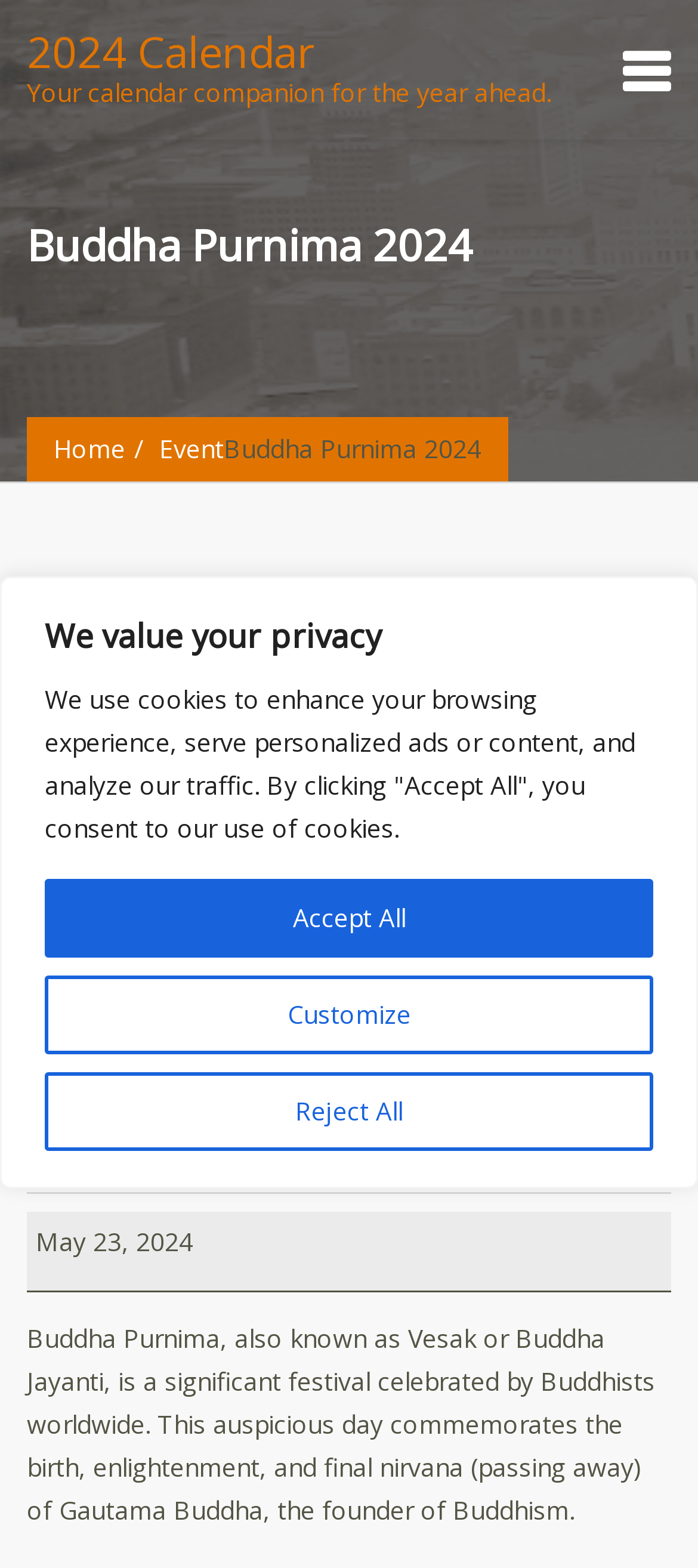Please find the bounding box coordinates in the format (top-left x, top-left y, bottom-right x, bottom-right y) for the given element description. Ensure the coordinates are floating point numbers between 0 and 1. Description: Customize

[0.064, 0.622, 0.936, 0.672]